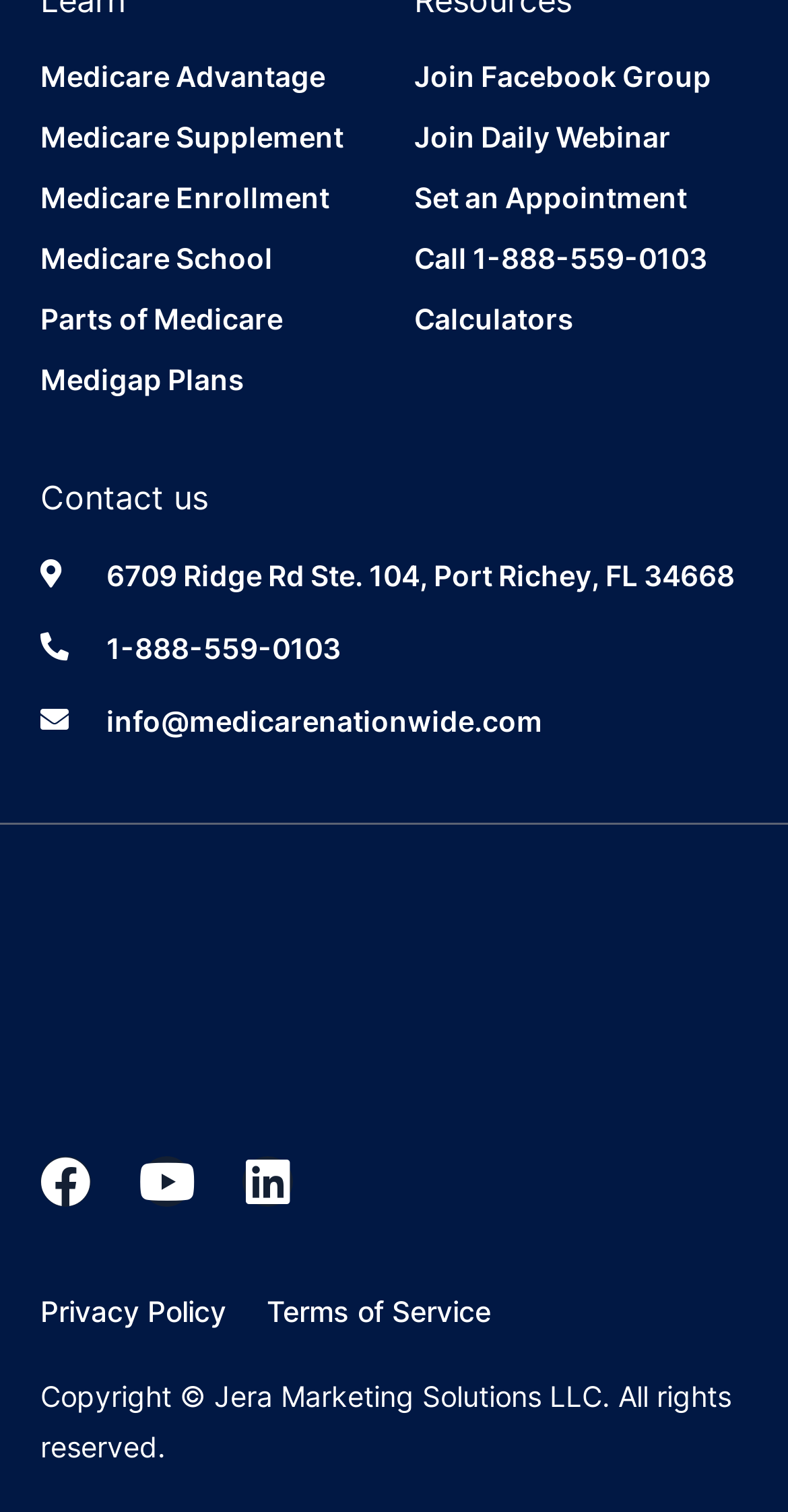How many social media links are present?
Answer with a single word or short phrase according to what you see in the image.

3